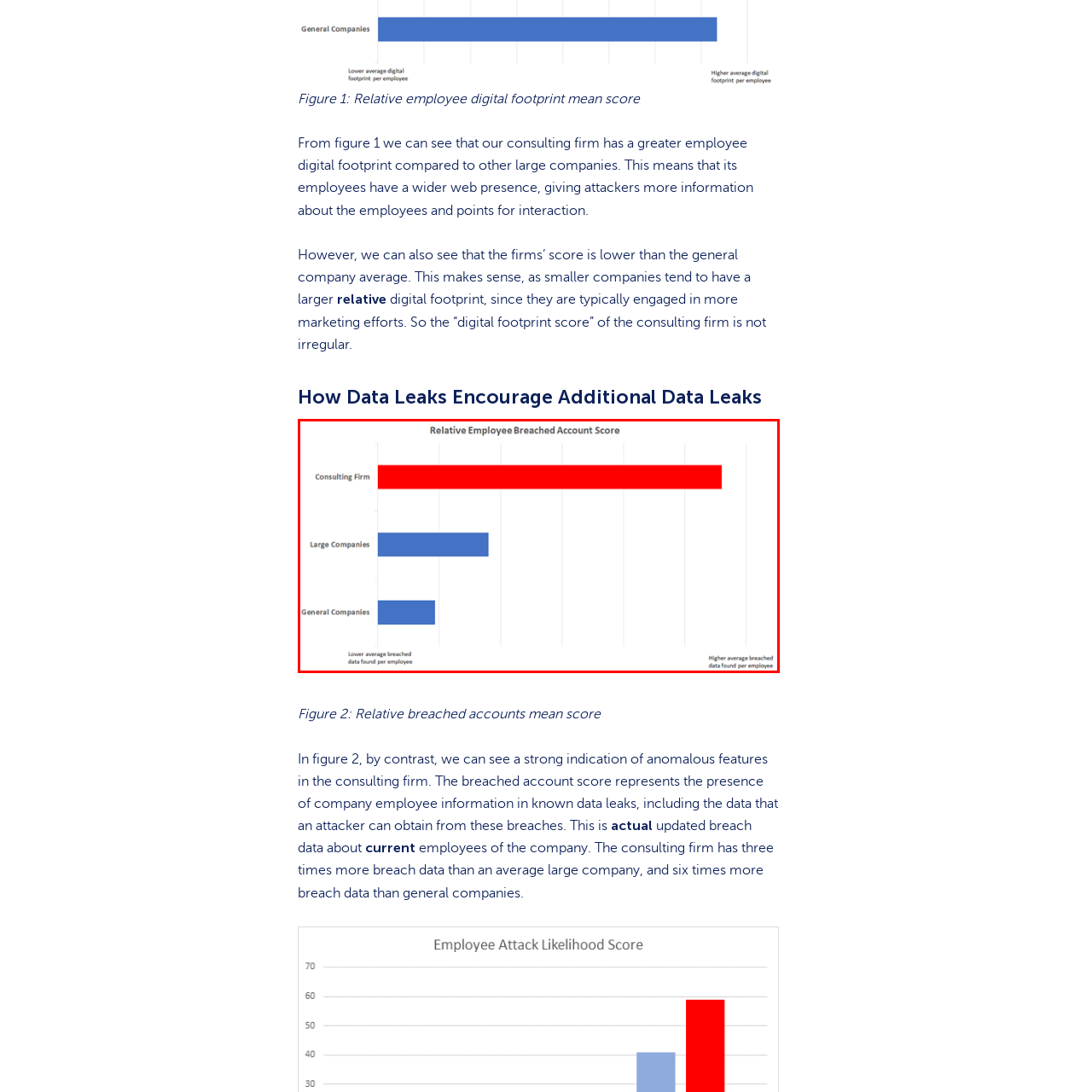How many times higher is the consulting firm's score compared to general companies?
Examine the content inside the red bounding box in the image and provide a thorough answer to the question based on that visual information.

The caption states that the consulting firm's score is six times higher than that of general companies, illustrating a concerning trend regarding data leaks and employee information vulnerability.